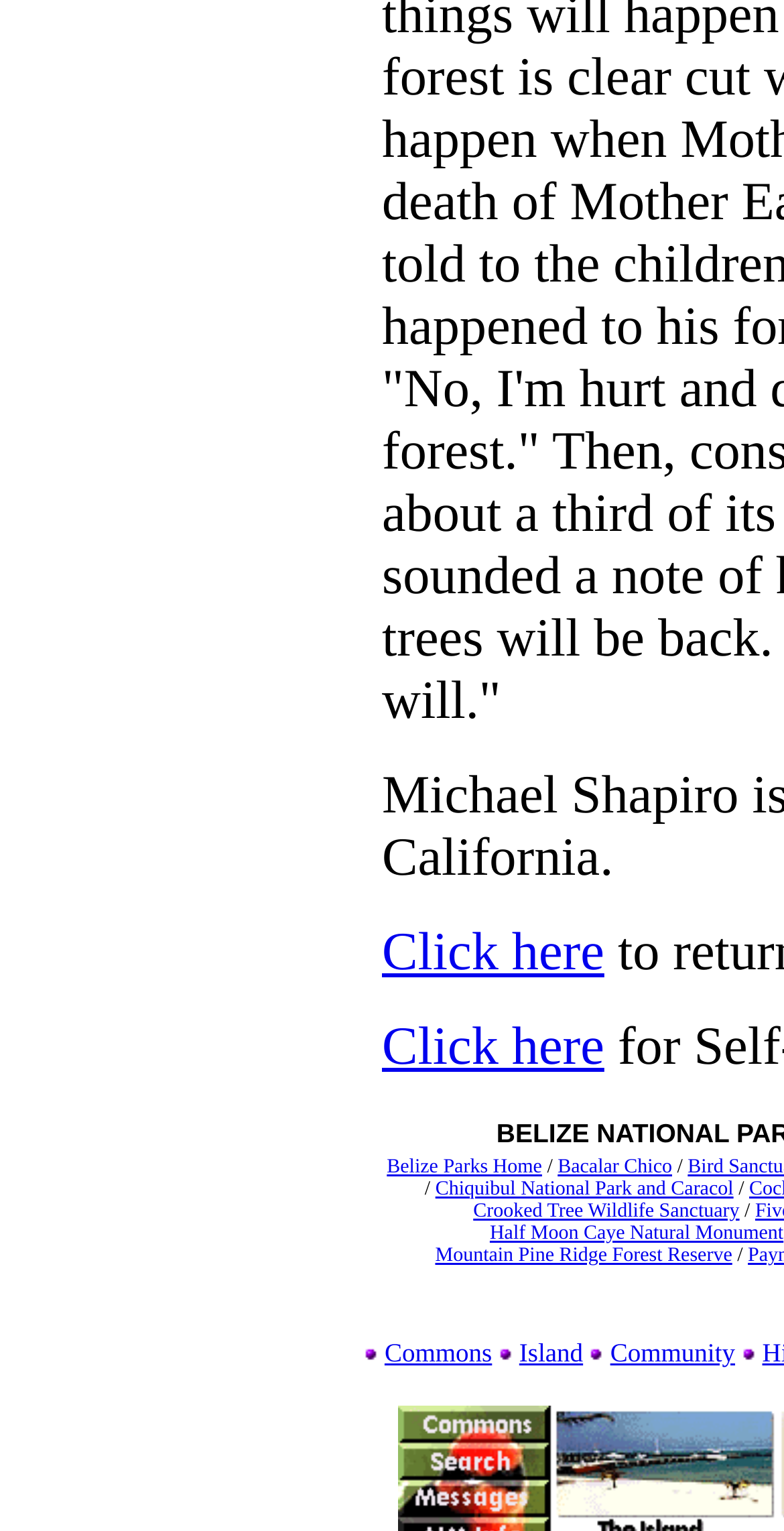Respond to the following query with just one word or a short phrase: 
What is the text of the second link element?

Click here